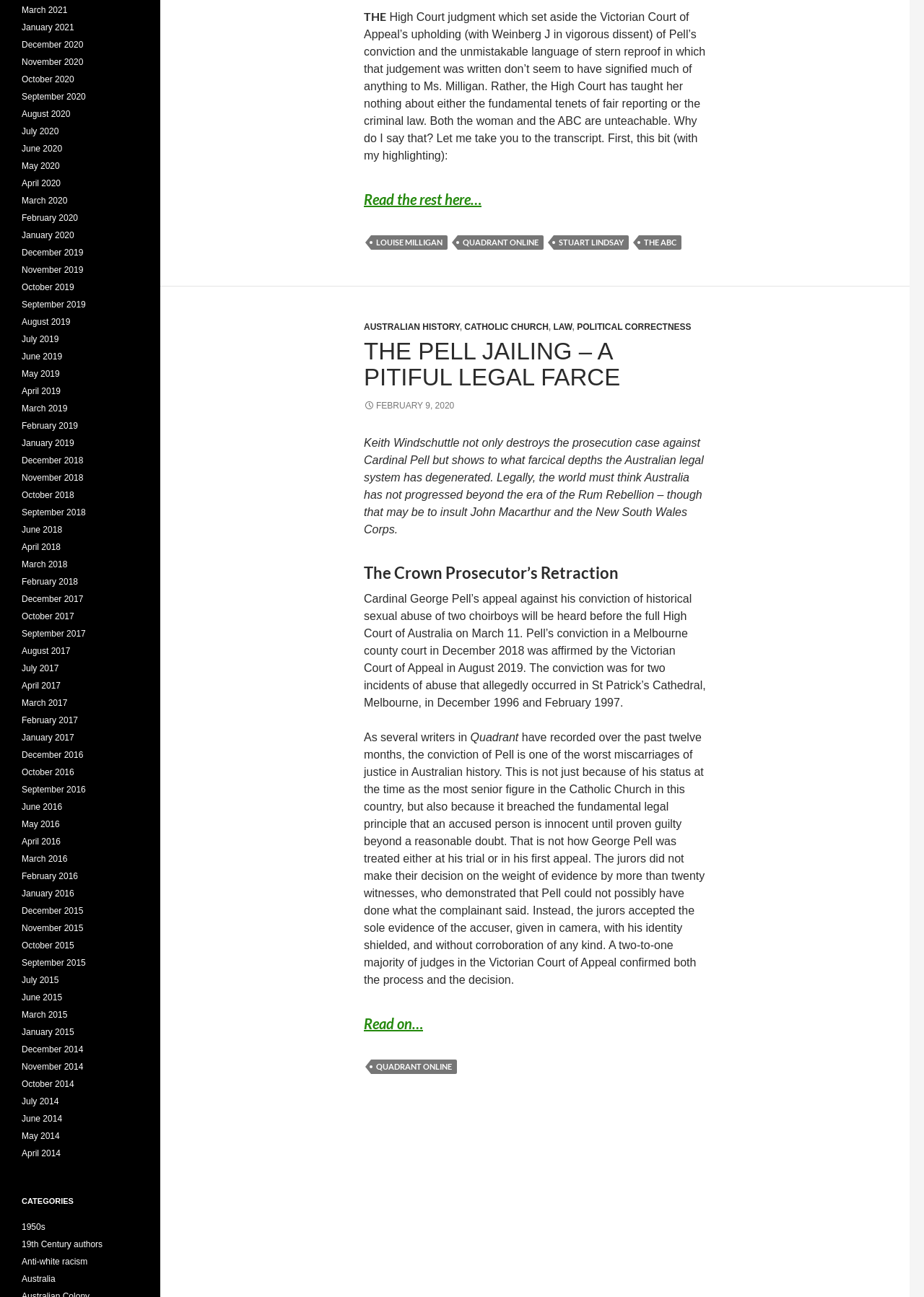Please find the bounding box coordinates of the element's region to be clicked to carry out this instruction: "Click the 'Read the rest here…' link".

[0.394, 0.147, 0.521, 0.16]